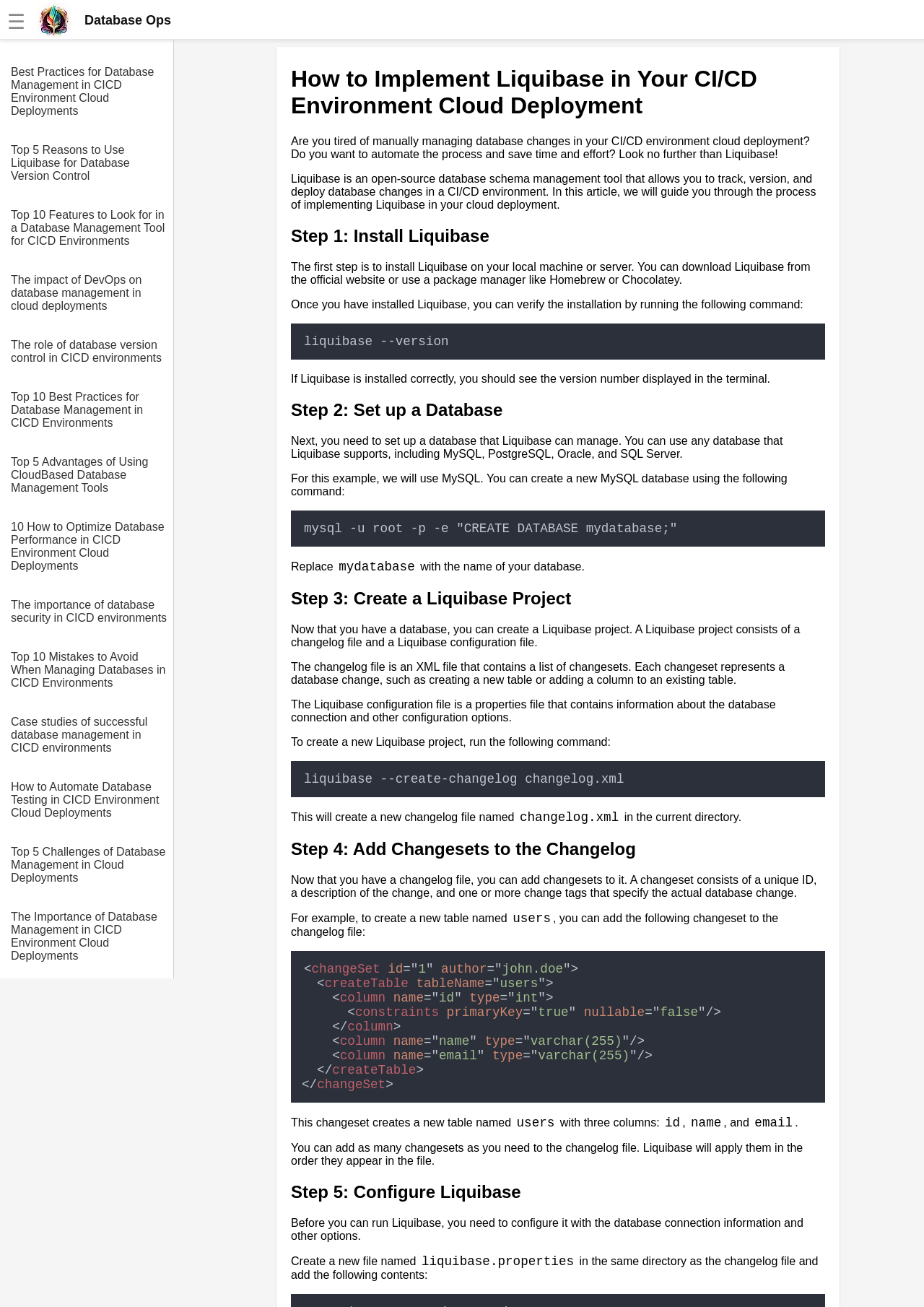Locate the bounding box coordinates of the element that needs to be clicked to carry out the instruction: "Follow the step to install Liquibase". The coordinates should be given as four float numbers ranging from 0 to 1, i.e., [left, top, right, bottom].

[0.315, 0.173, 0.893, 0.188]